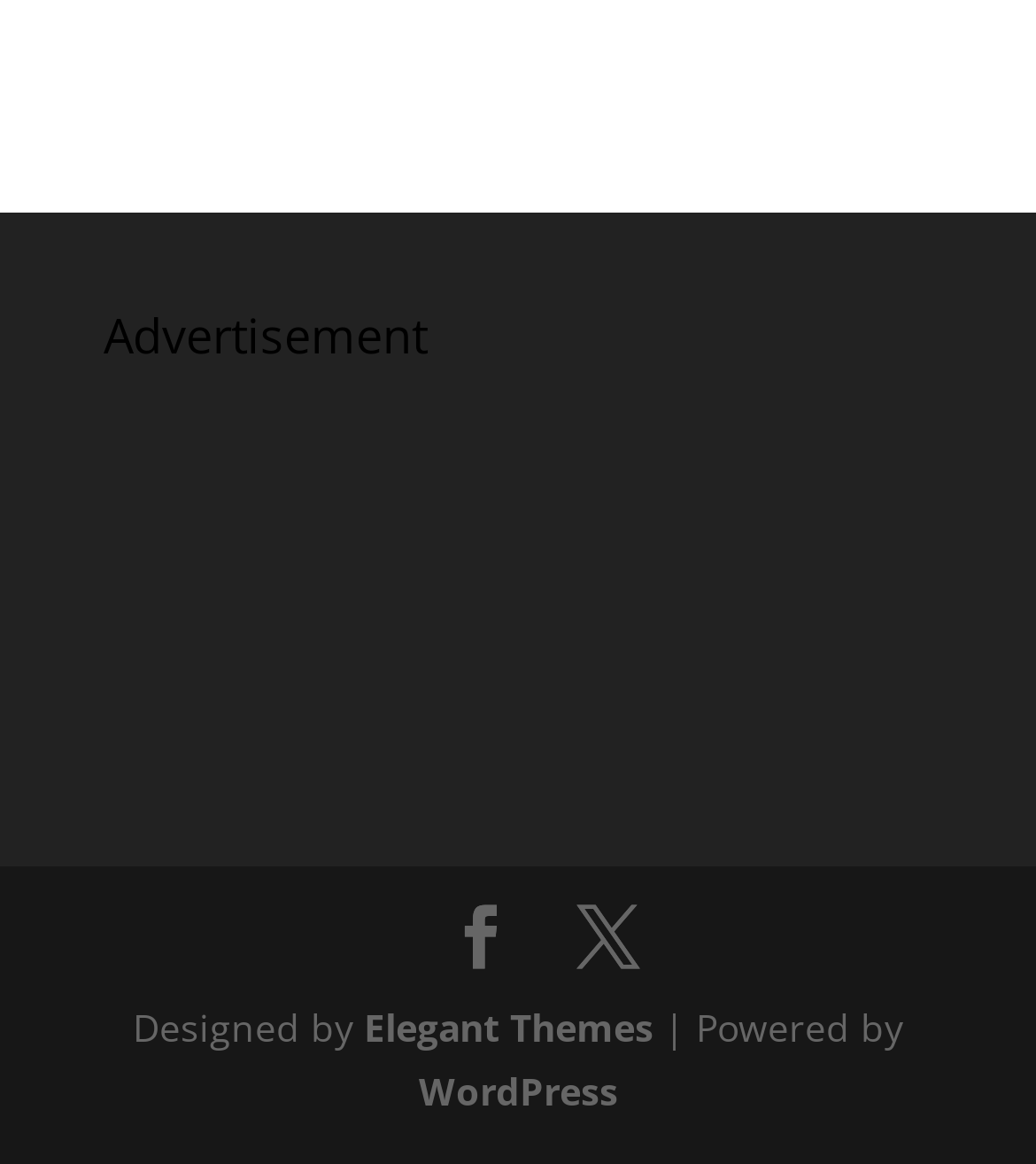Use one word or a short phrase to answer the question provided: 
What is the theme provider of the website?

Elegant Themes